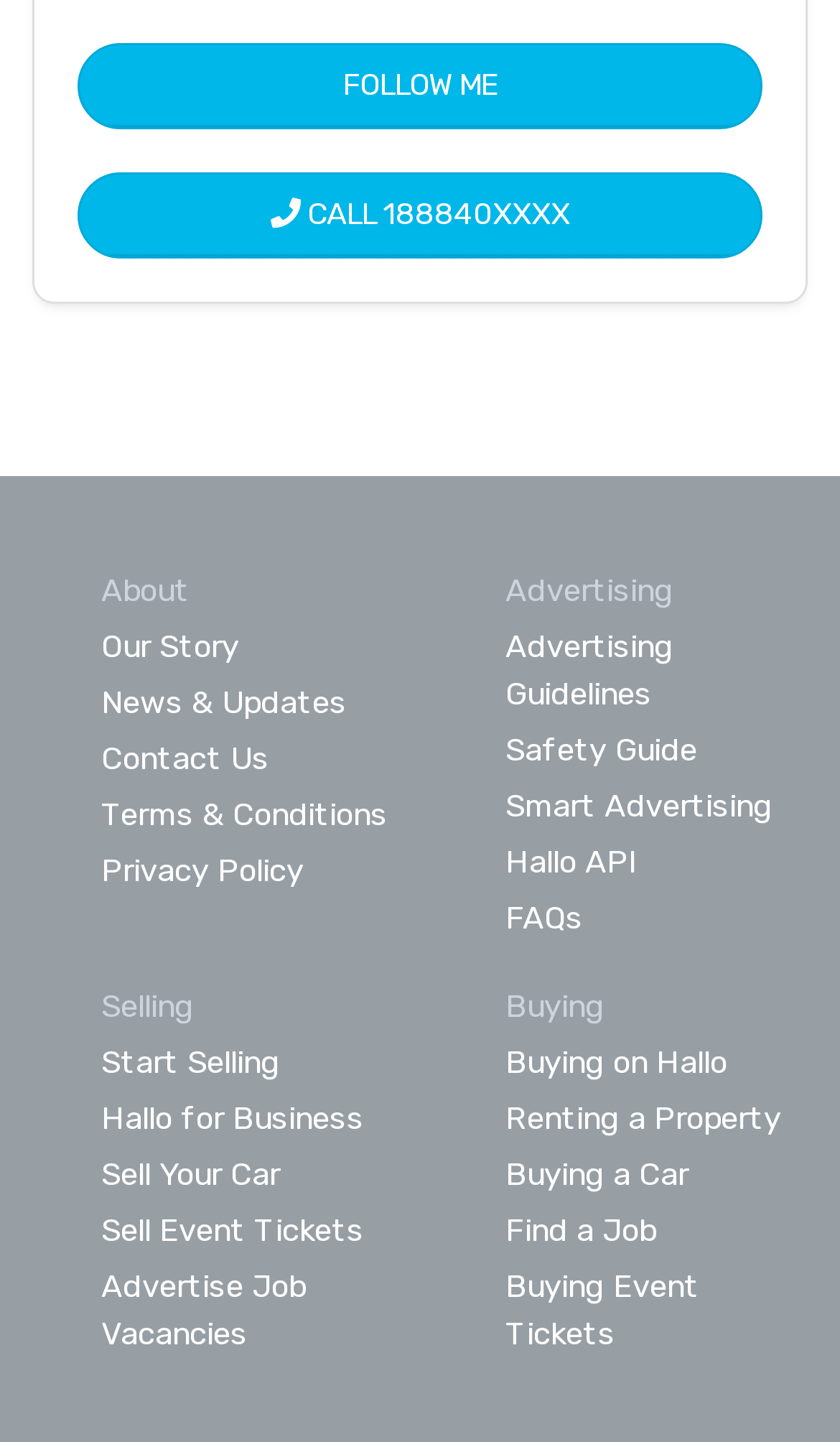Determine the bounding box coordinates for the UI element with the following description: "Follow Me". The coordinates should be four float numbers between 0 and 1, represented as [left, top, right, bottom].

[0.092, 0.03, 0.908, 0.089]